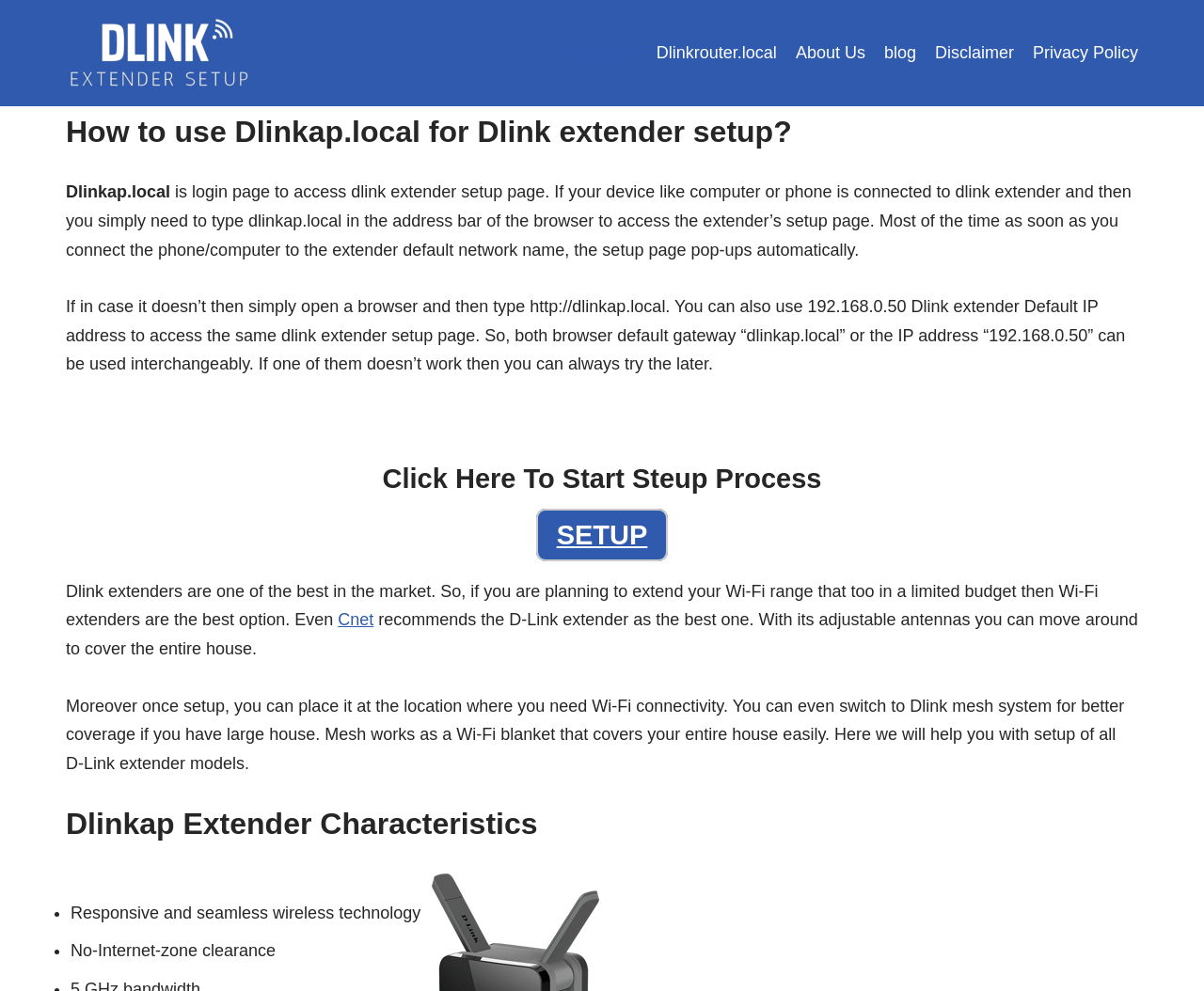What is recommended for extending Wi-Fi range on a limited budget?
Look at the image and provide a detailed response to the question.

The webpage mentions that D-link extenders are one of the best options for extending Wi-Fi range on a limited budget. It even quotes Cnet as recommending the D-Link extender as the best one.